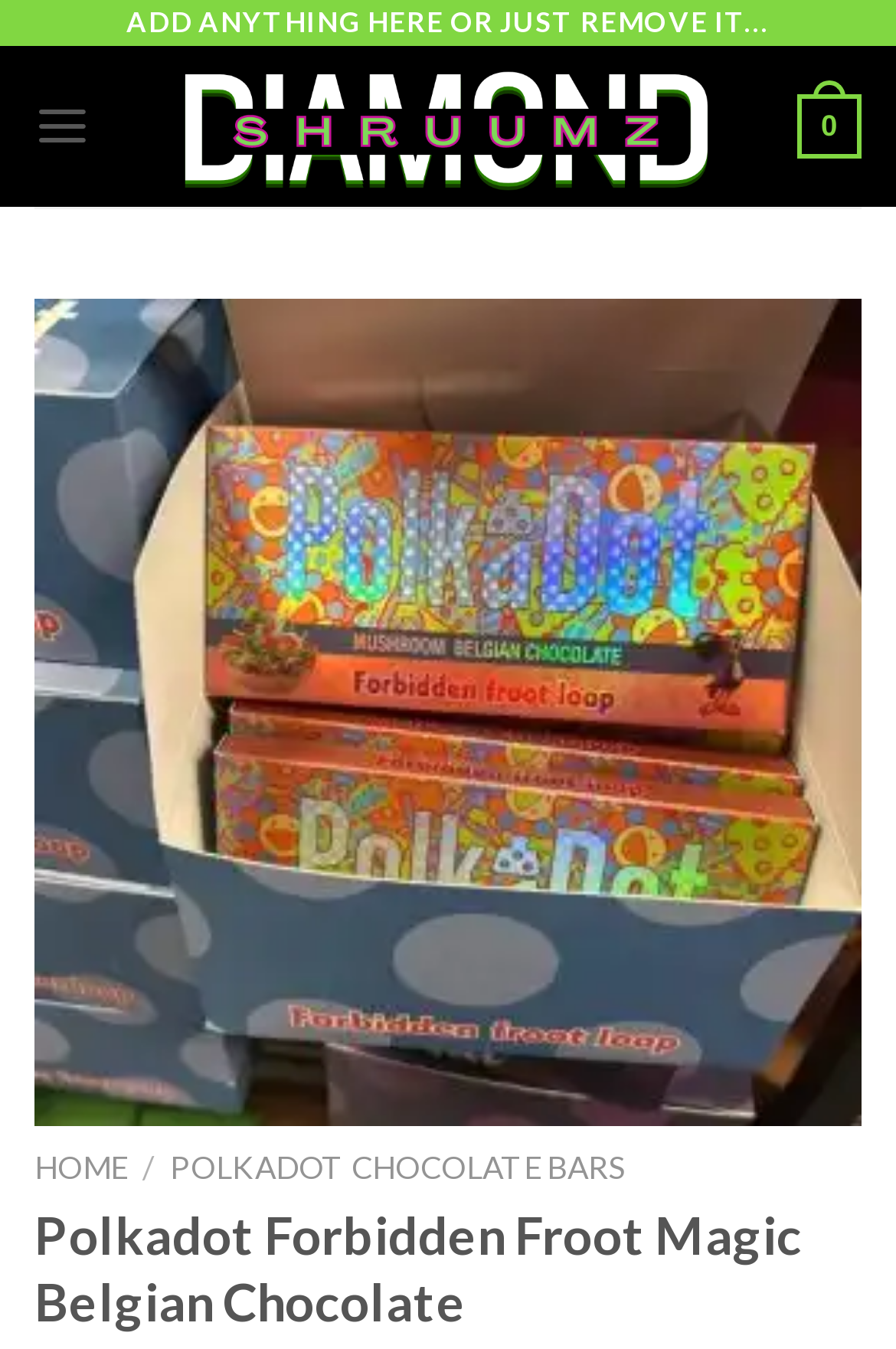Respond to the question below with a single word or phrase:
Is the 'Previous' button enabled?

No